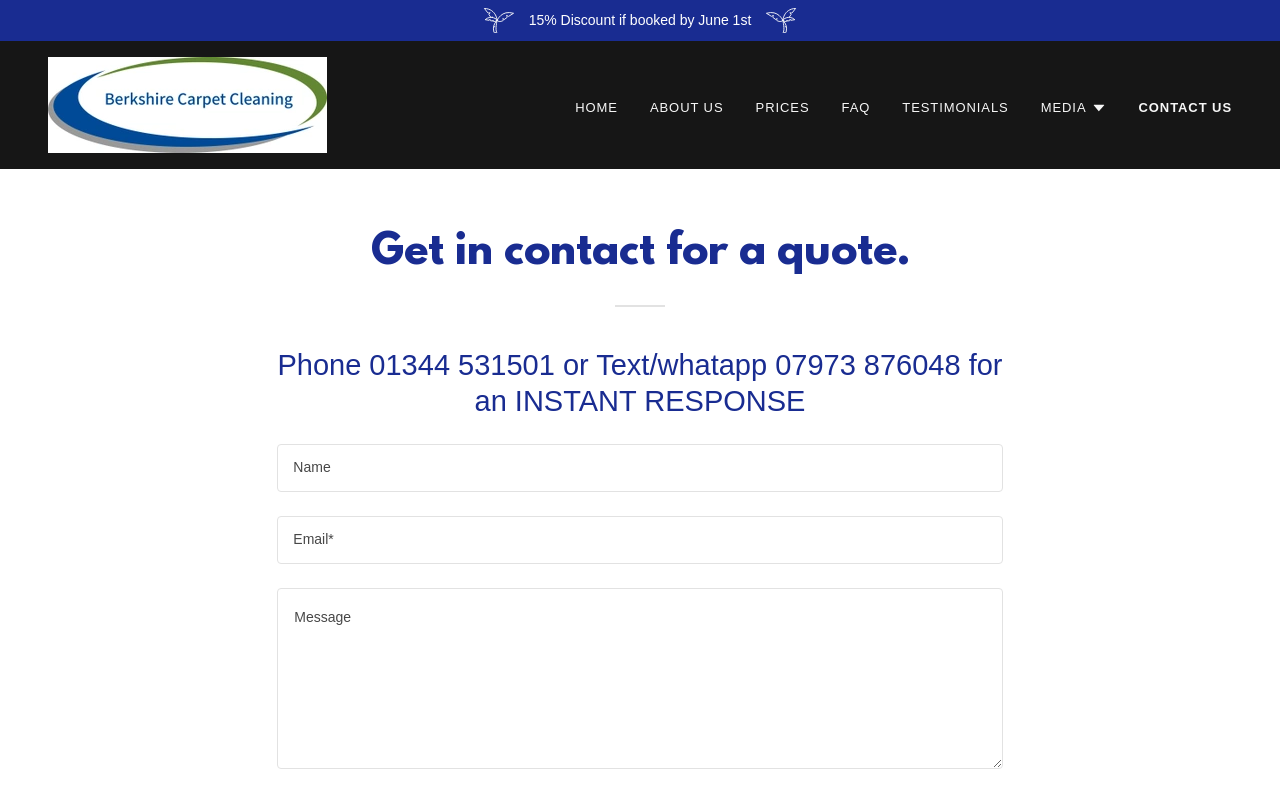Could you locate the bounding box coordinates for the section that should be clicked to accomplish this task: "Click the link at the bottom left".

None